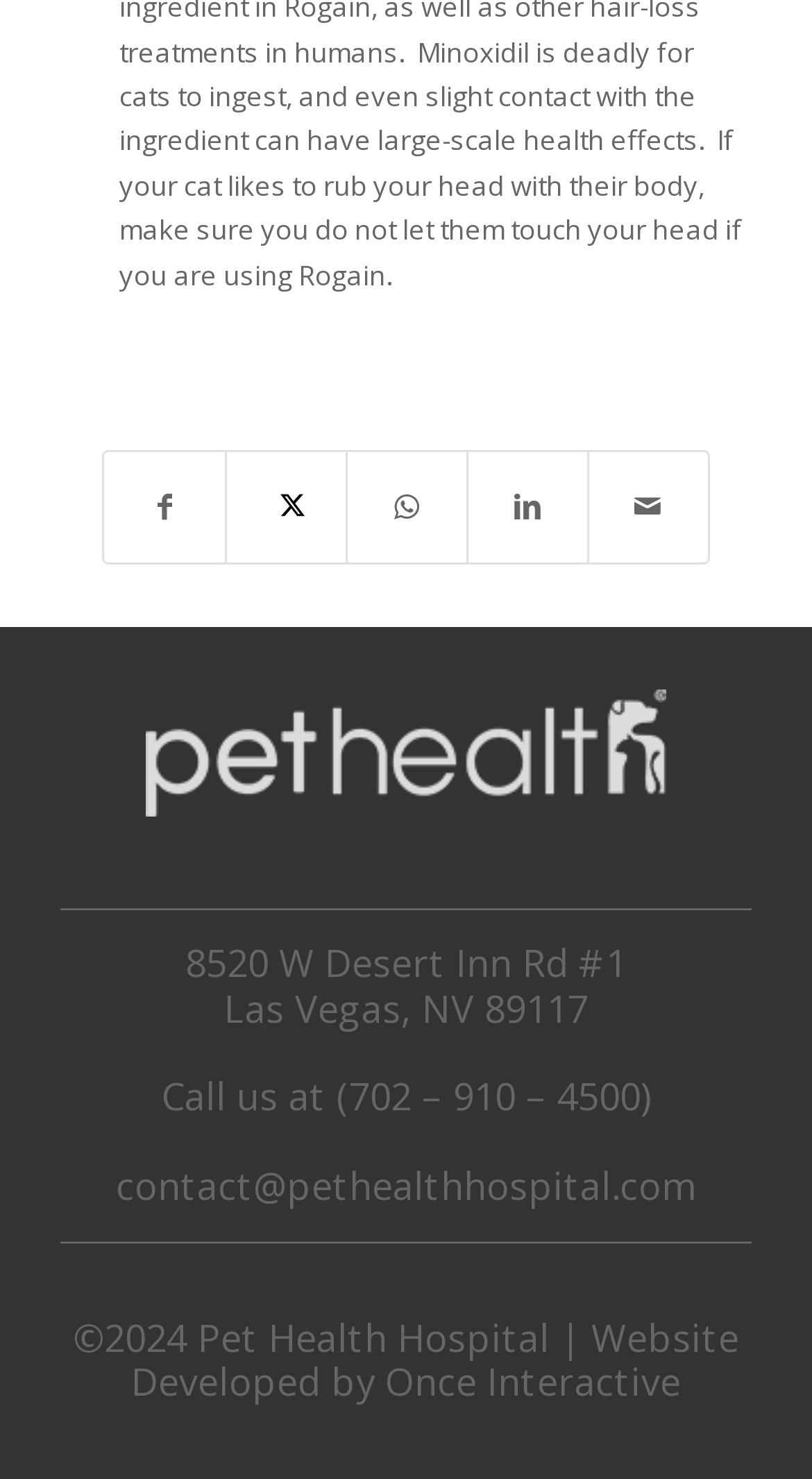Identify the bounding box coordinates of the clickable region required to complete the instruction: "Visit the hospital's location". The coordinates should be given as four float numbers within the range of 0 and 1, i.e., [left, top, right, bottom].

[0.228, 0.634, 0.772, 0.698]